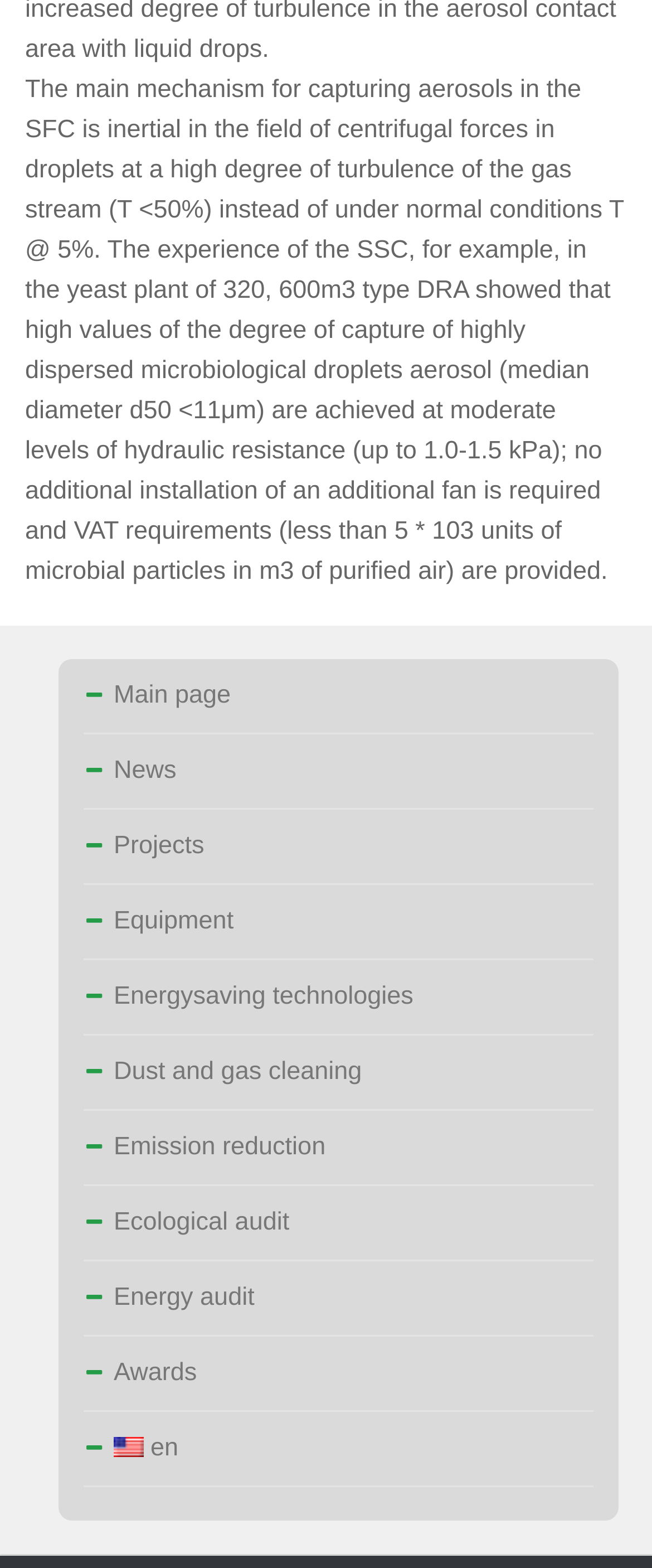Determine the coordinates of the bounding box for the clickable area needed to execute this instruction: "switch to english".

[0.128, 0.9, 0.91, 0.948]